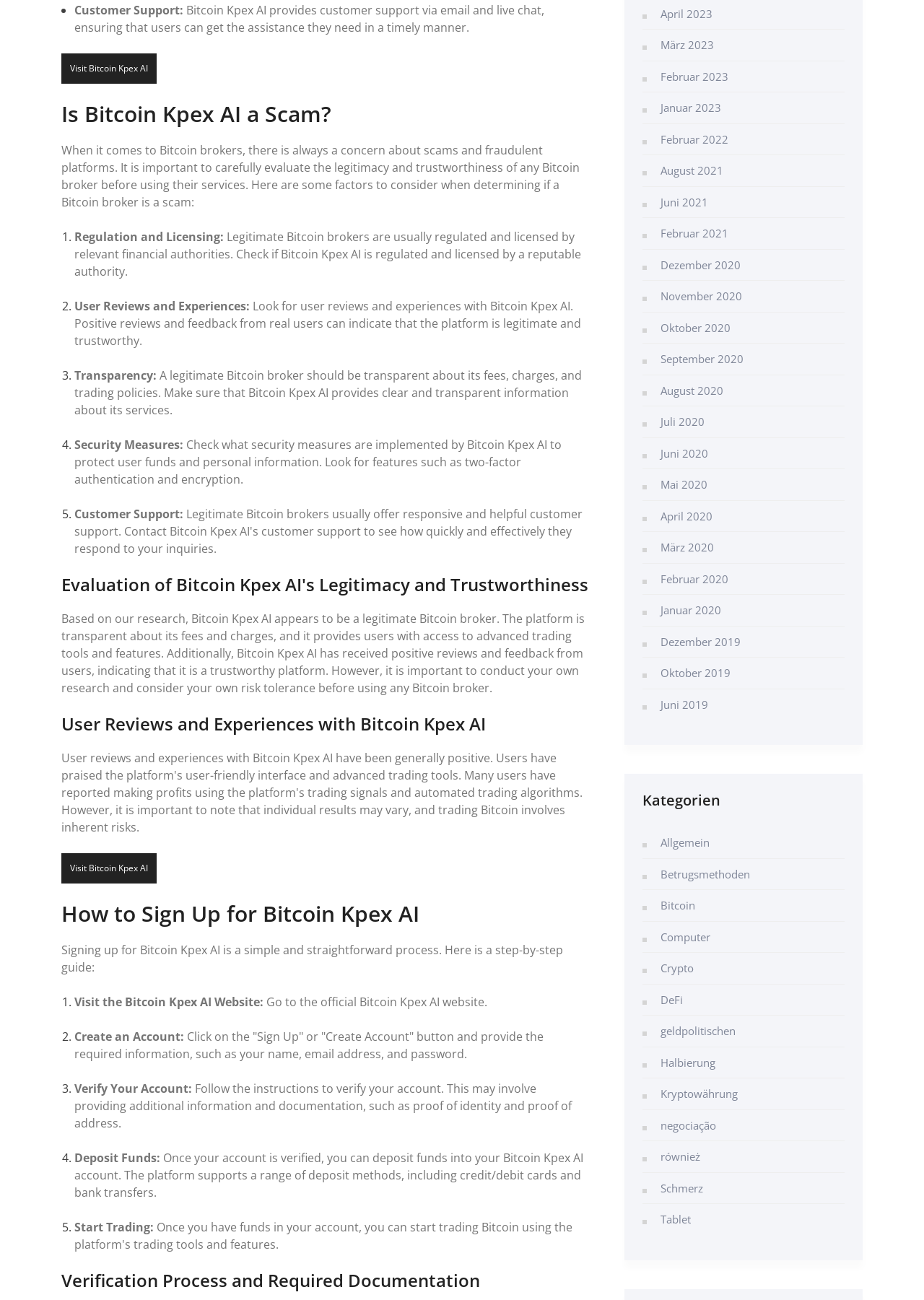What is the topic of the webpage?
Using the image as a reference, give a one-word or short phrase answer.

Bitcoin Kpex AI